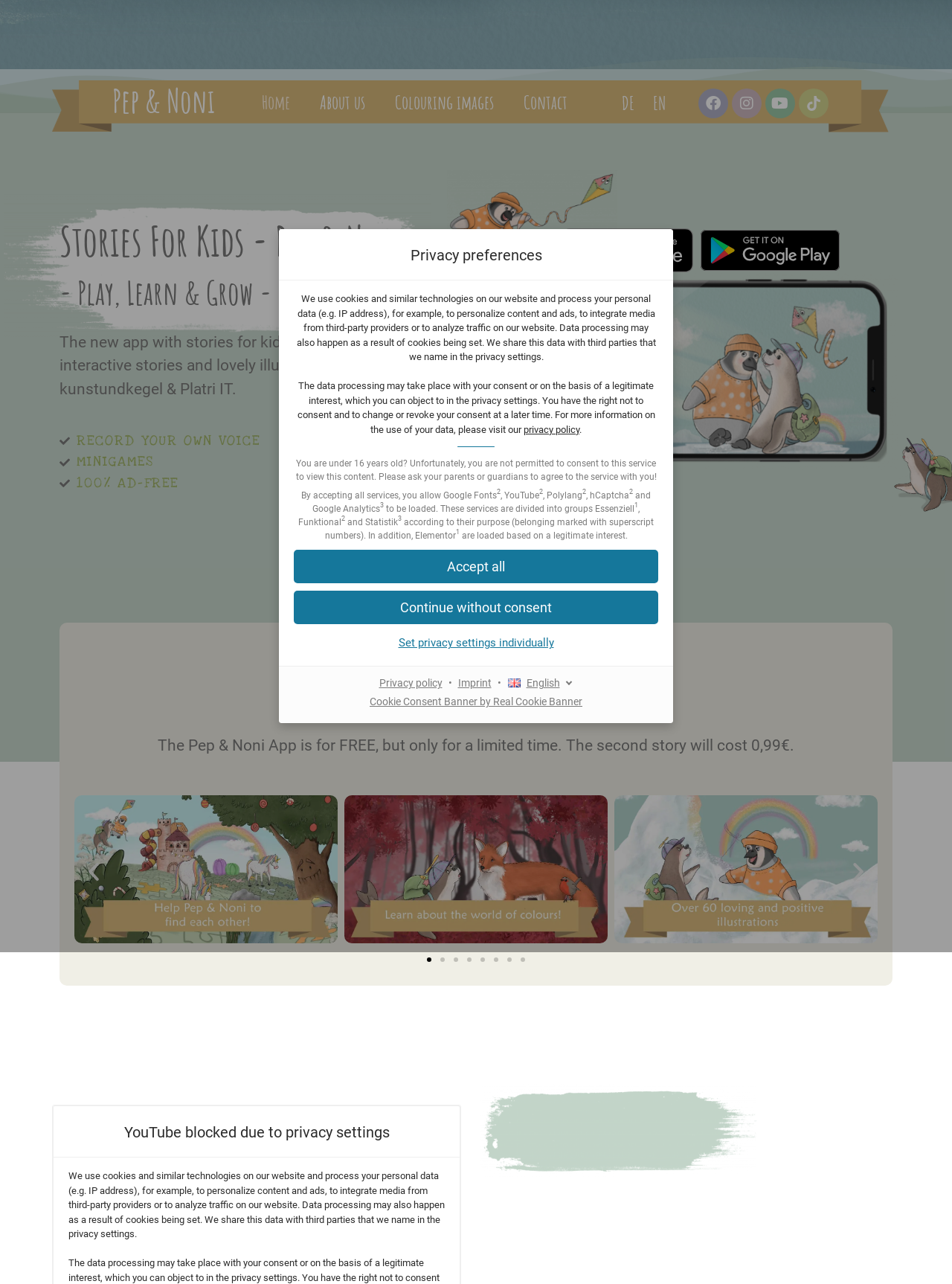Give a one-word or phrase response to the following question: How many links are provided at the bottom of the webpage?

Three